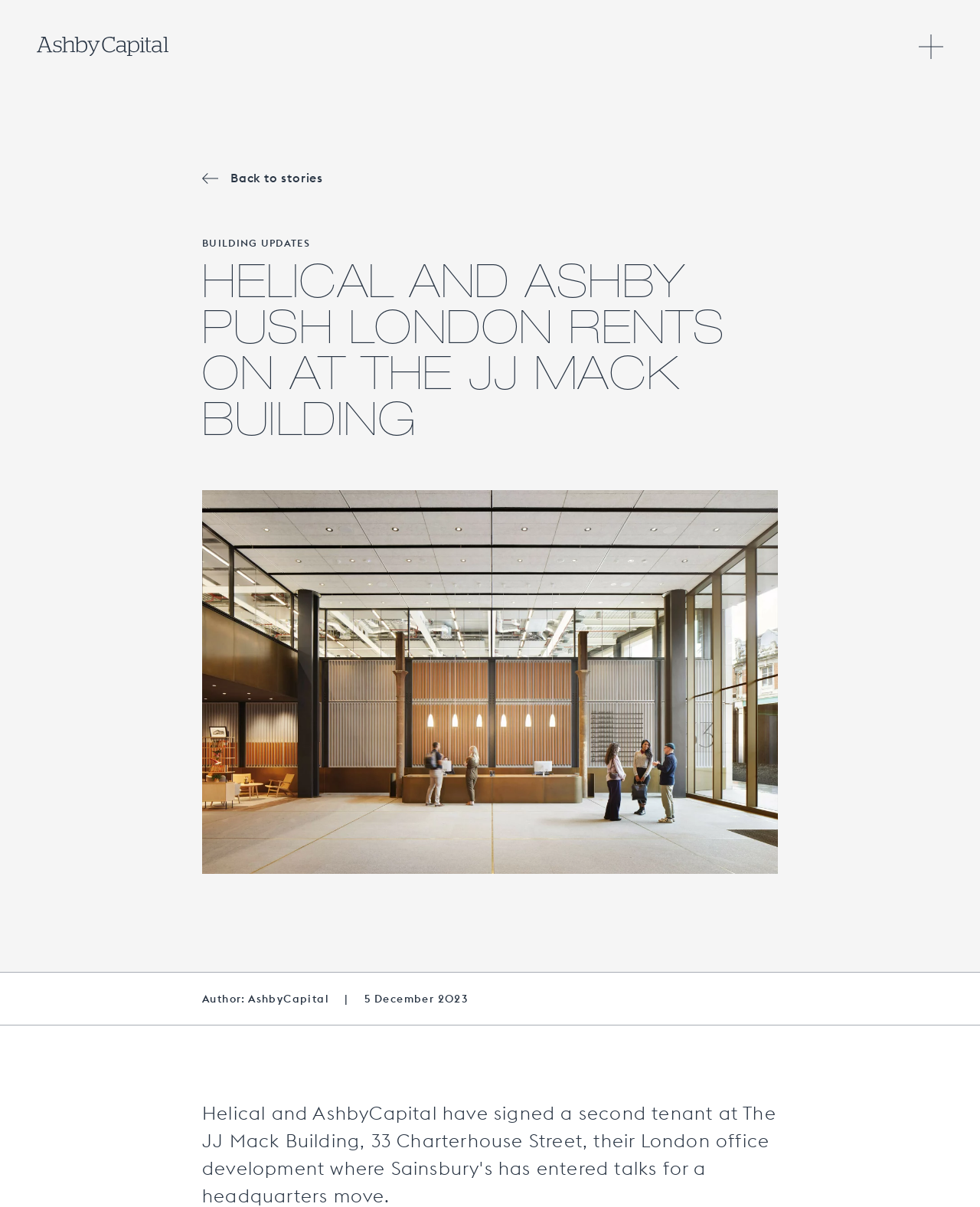Who is the author of the article?
Please answer the question with as much detail as possible using the screenshot.

I found the answer by looking at the static text 'Author: AshbyCapital' located below the main heading. This text explicitly mentions the author of the article.